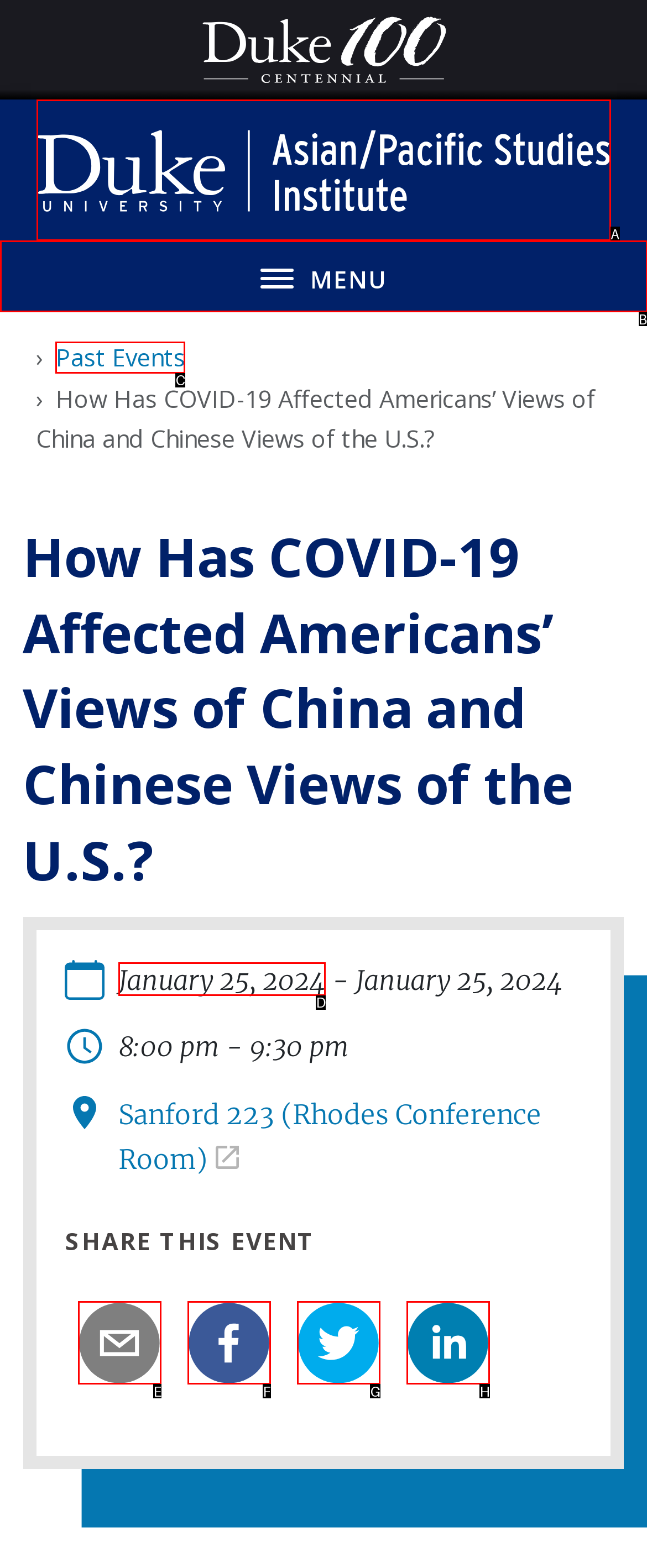Determine which UI element you should click to perform the task: View event details on January 25, 2024
Provide the letter of the correct option from the given choices directly.

D